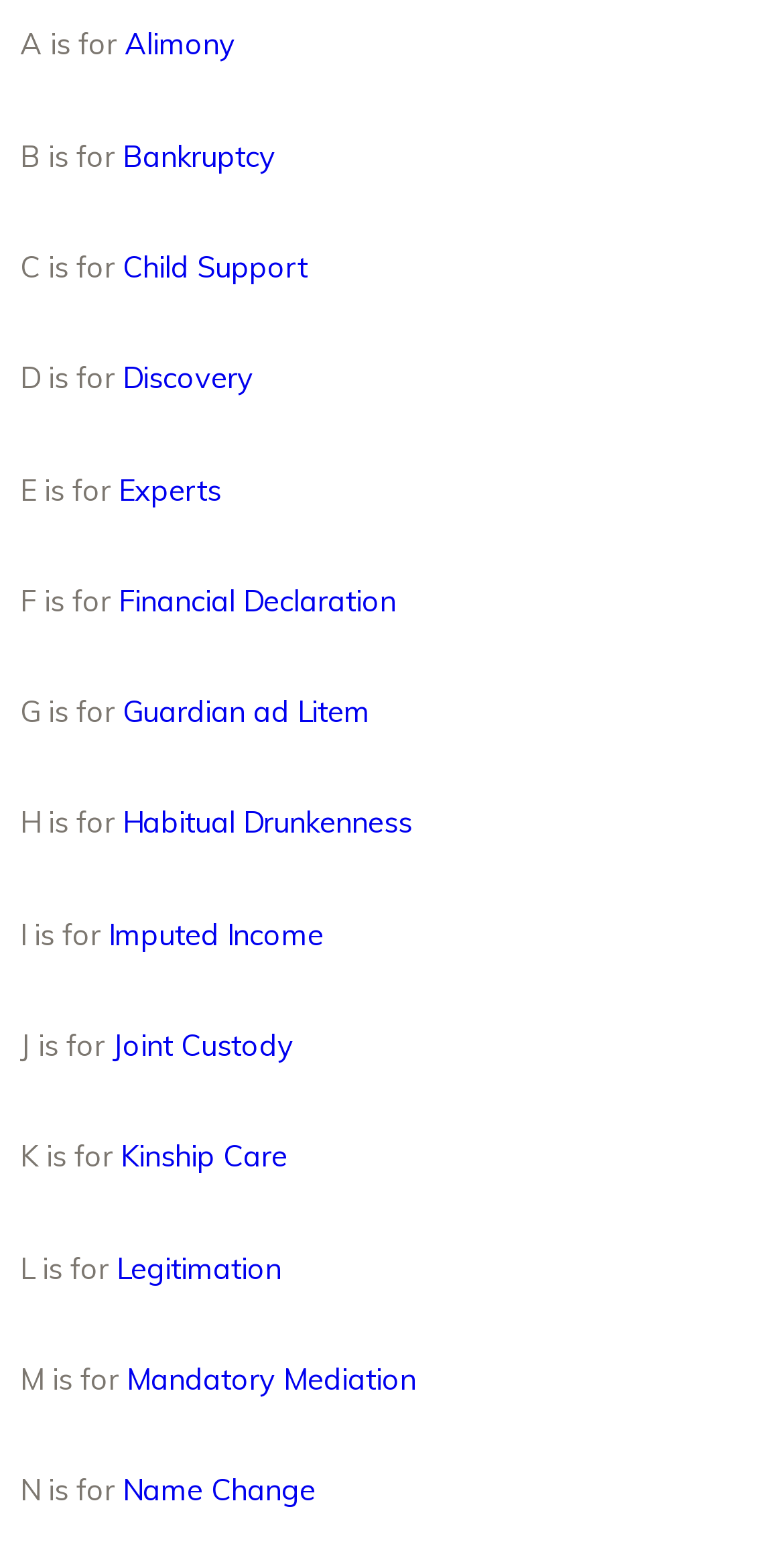What is the last link on the webpage?
Using the image, respond with a single word or phrase.

Name Change